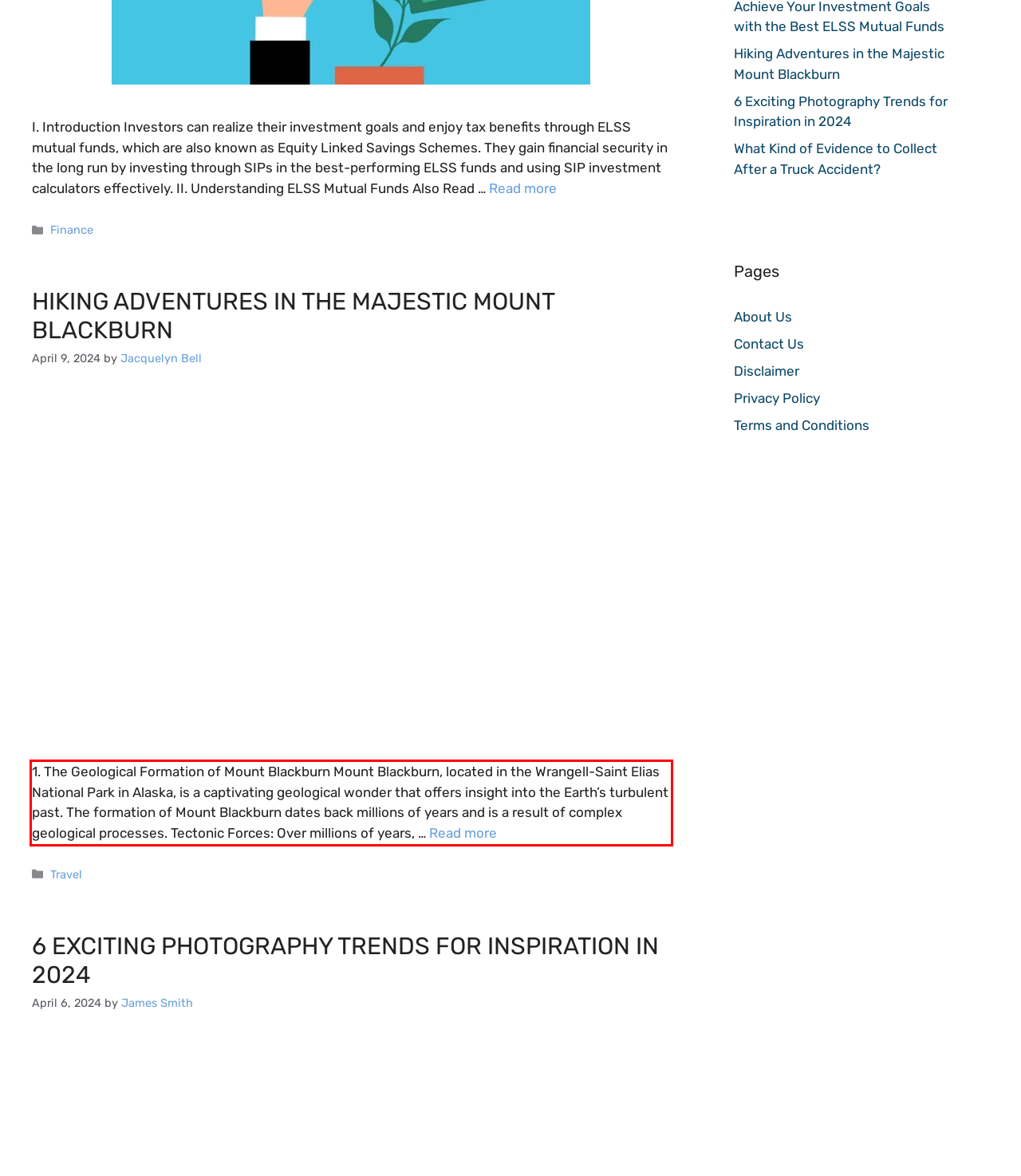You have a screenshot of a webpage with a UI element highlighted by a red bounding box. Use OCR to obtain the text within this highlighted area.

1. The Geological Formation of Mount Blackburn Mount Blackburn, located in the Wrangell-Saint Elias National Park in Alaska, is a captivating geological wonder that offers insight into the Earth’s turbulent past. The formation of Mount Blackburn dates back millions of years and is a result of complex geological processes. Tectonic Forces: Over millions of years, … Read more